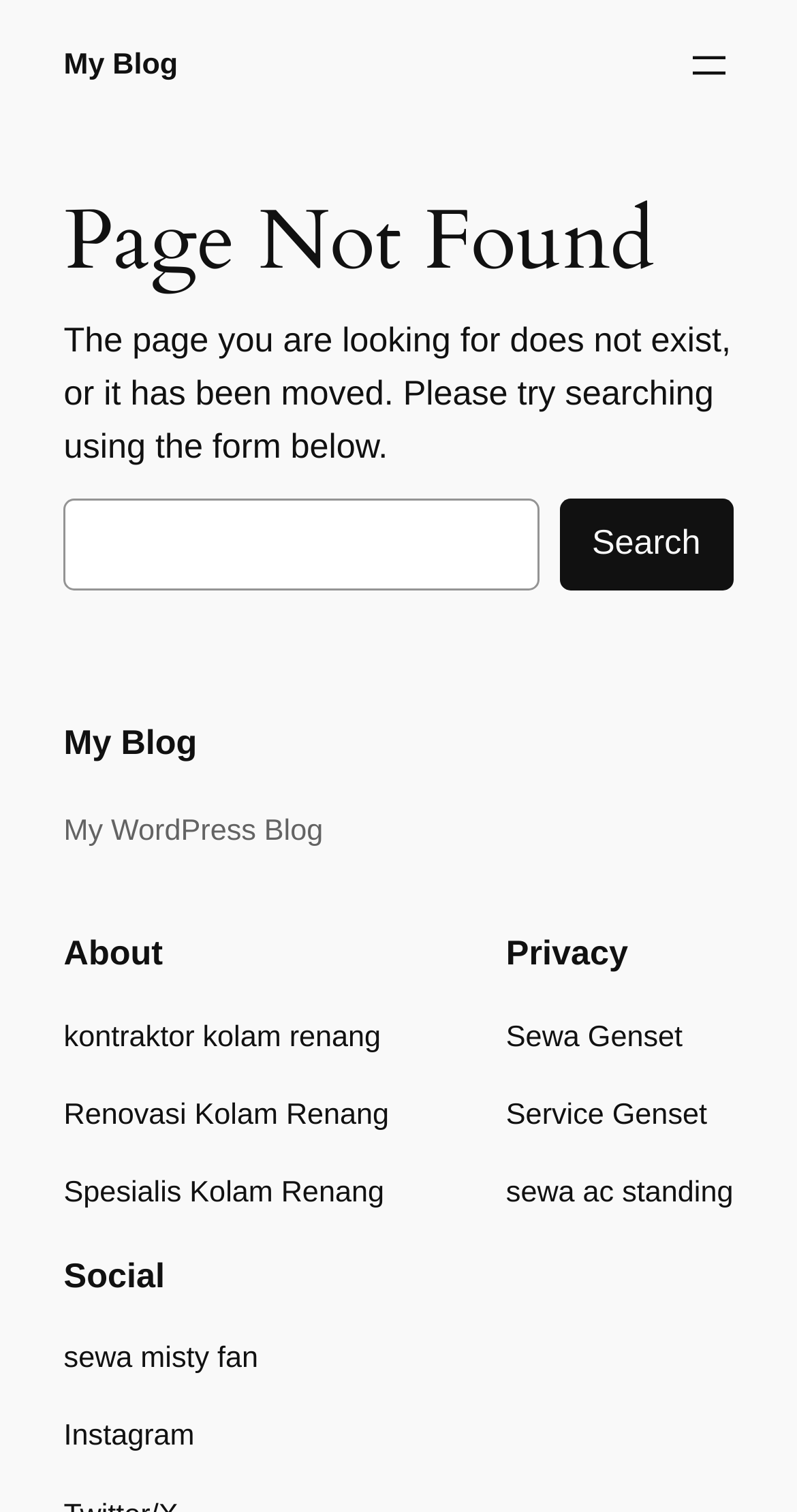Please identify the bounding box coordinates of the clickable area that will fulfill the following instruction: "Visit 'Instagram'". The coordinates should be in the format of four float numbers between 0 and 1, i.e., [left, top, right, bottom].

[0.08, 0.936, 0.244, 0.966]